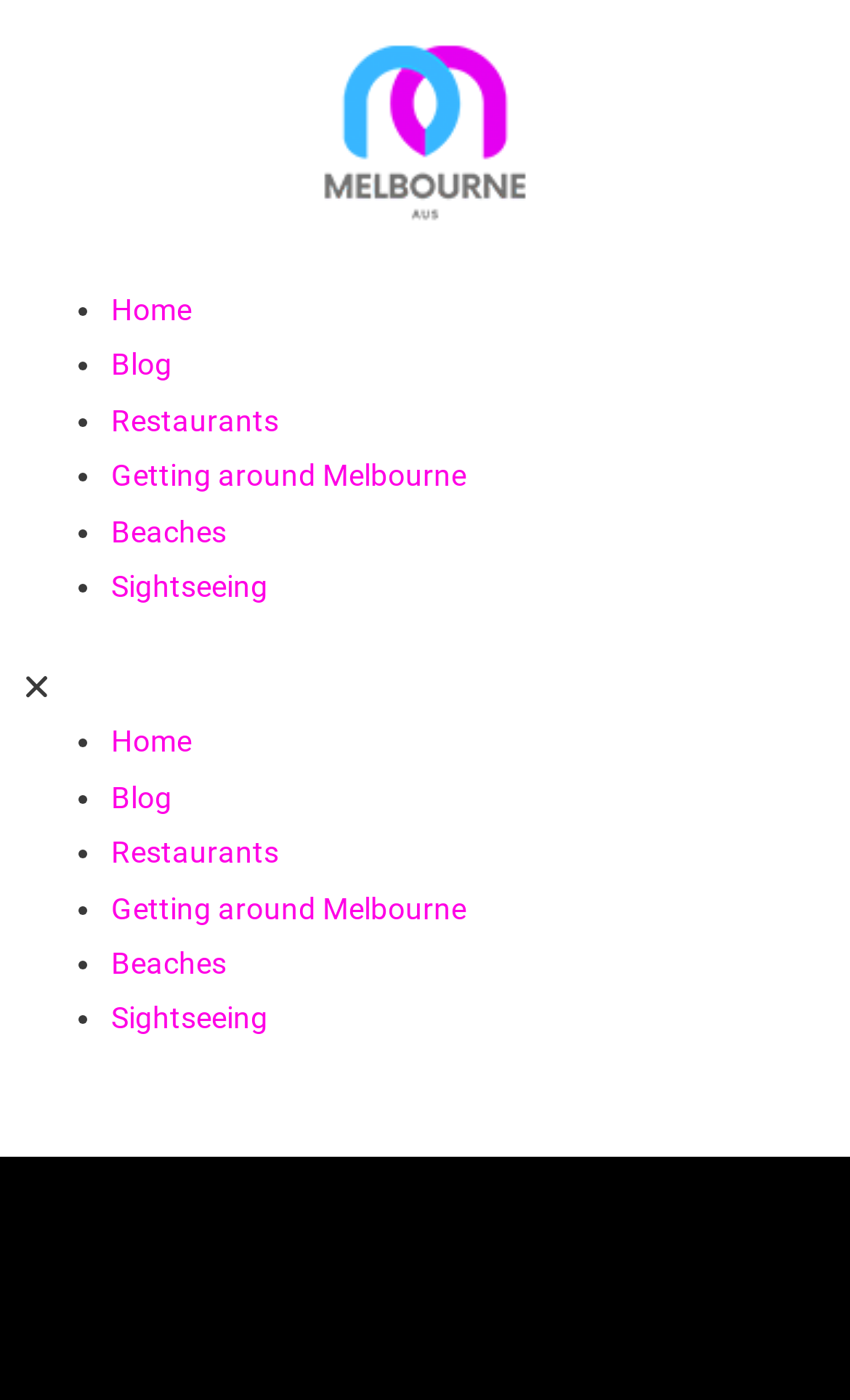Please specify the bounding box coordinates of the clickable region necessary for completing the following instruction: "explore restaurants in Melbourne". The coordinates must consist of four float numbers between 0 and 1, i.e., [left, top, right, bottom].

[0.131, 0.288, 0.328, 0.312]